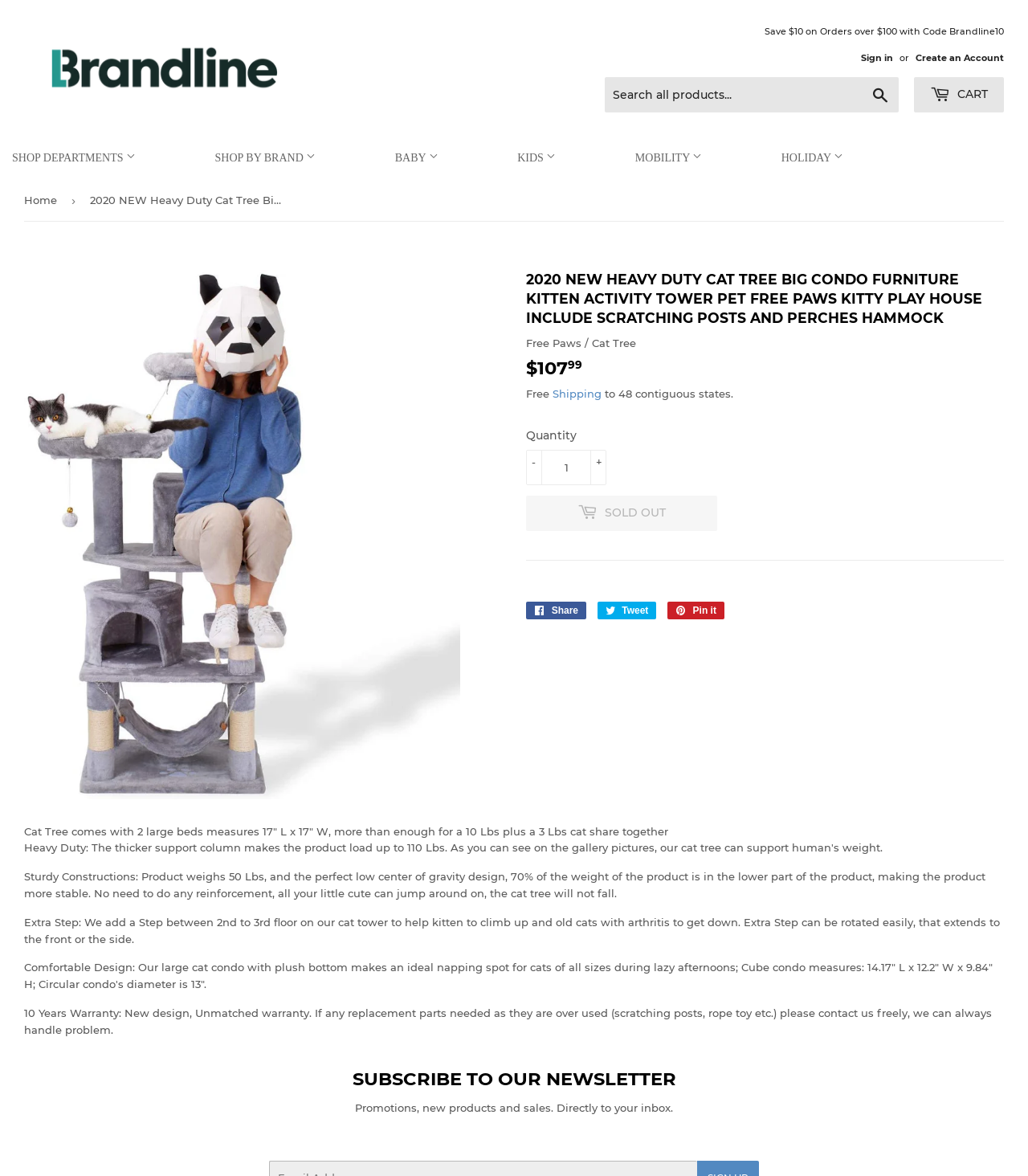How many levels of menu items are there under 'SHOP DEPARTMENTS'?
Carefully analyze the image and provide a detailed answer to the question.

I looked at the menu items under 'SHOP DEPARTMENTS' and found that there are two levels of menu items. The first level includes menu items like 'HOME & FURNITURE' and 'PATIO, LAWN & GARDEN', and the second level includes menu items like 'BEDROOM FURNITURE' and 'SHAMPOO & CONDITIONER'.